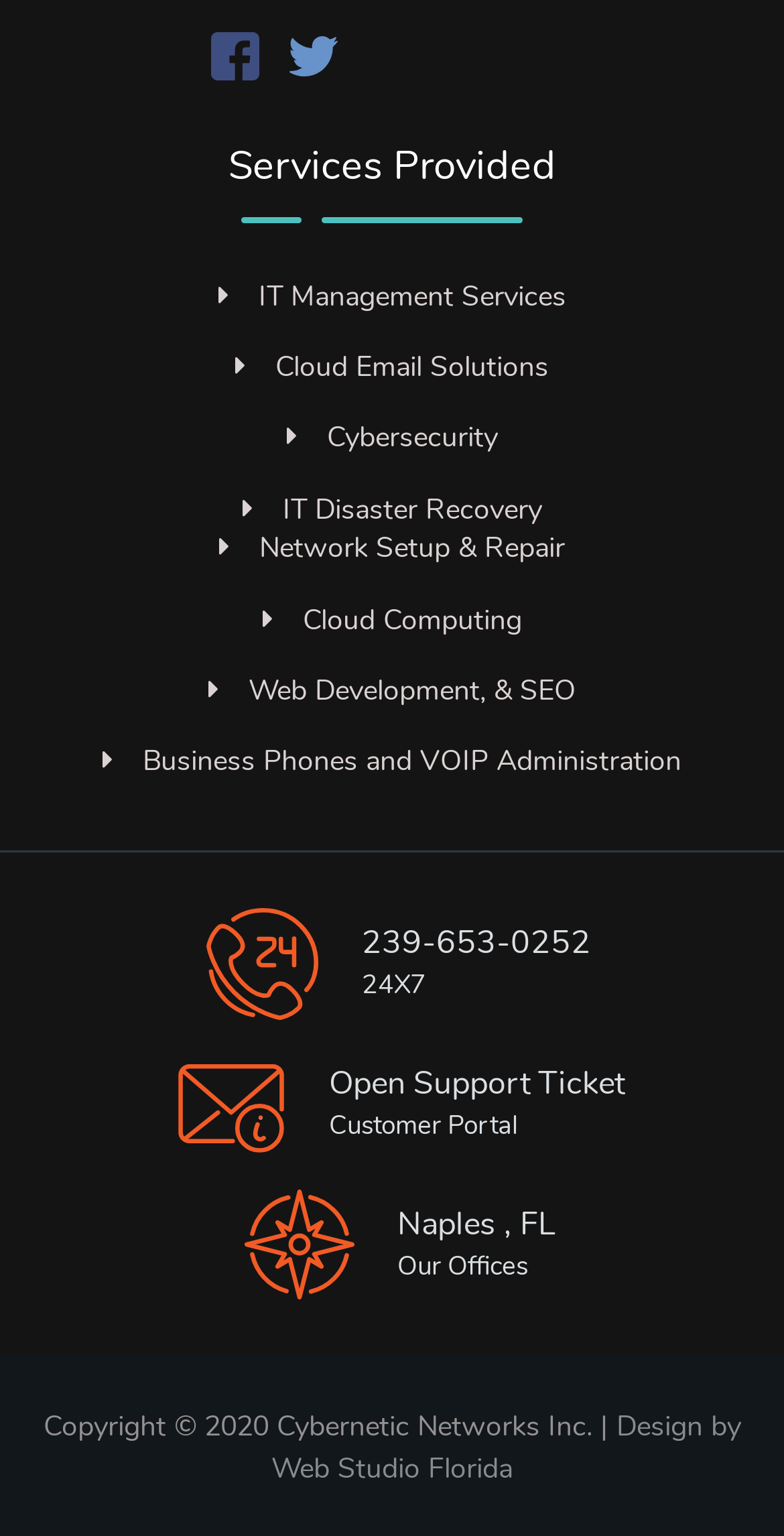Pinpoint the bounding box coordinates of the area that must be clicked to complete this instruction: "Call 239-653-0252".

[0.462, 0.599, 0.754, 0.628]